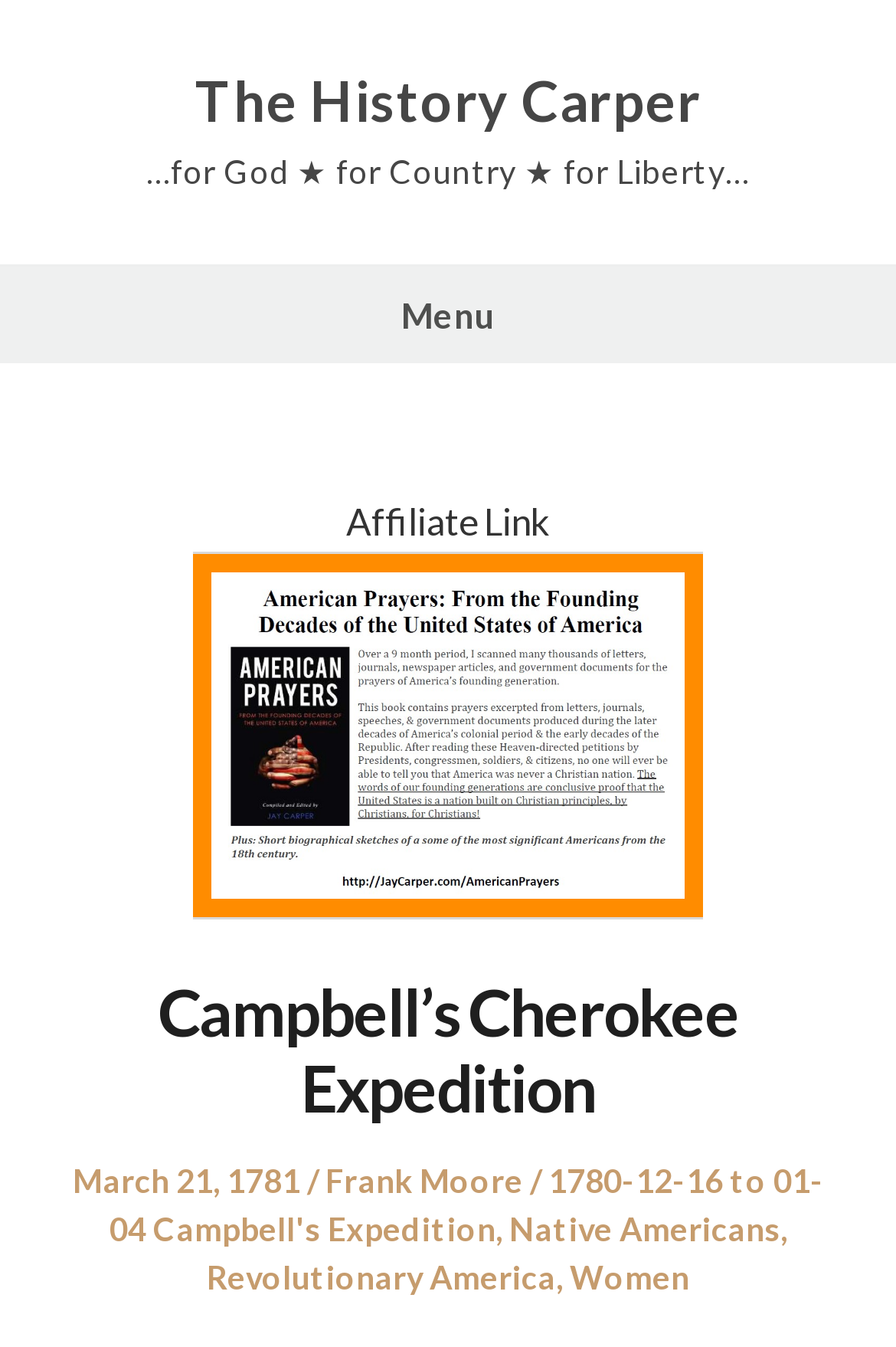Determine the bounding box coordinates of the clickable area required to perform the following instruction: "View Derbyshire Institute of Sport". The coordinates should be represented as four float numbers between 0 and 1: [left, top, right, bottom].

None